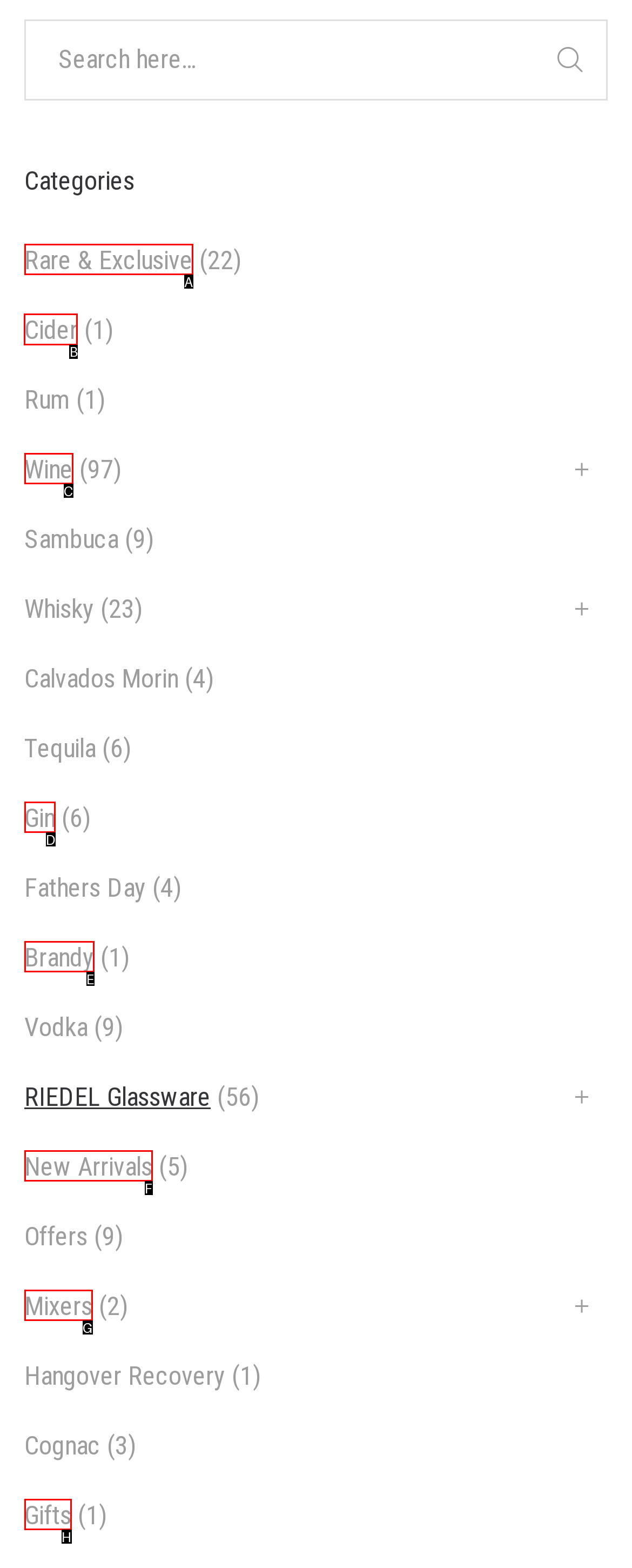Select the right option to accomplish this task: Read Testimonials. Reply with the letter corresponding to the correct UI element.

None